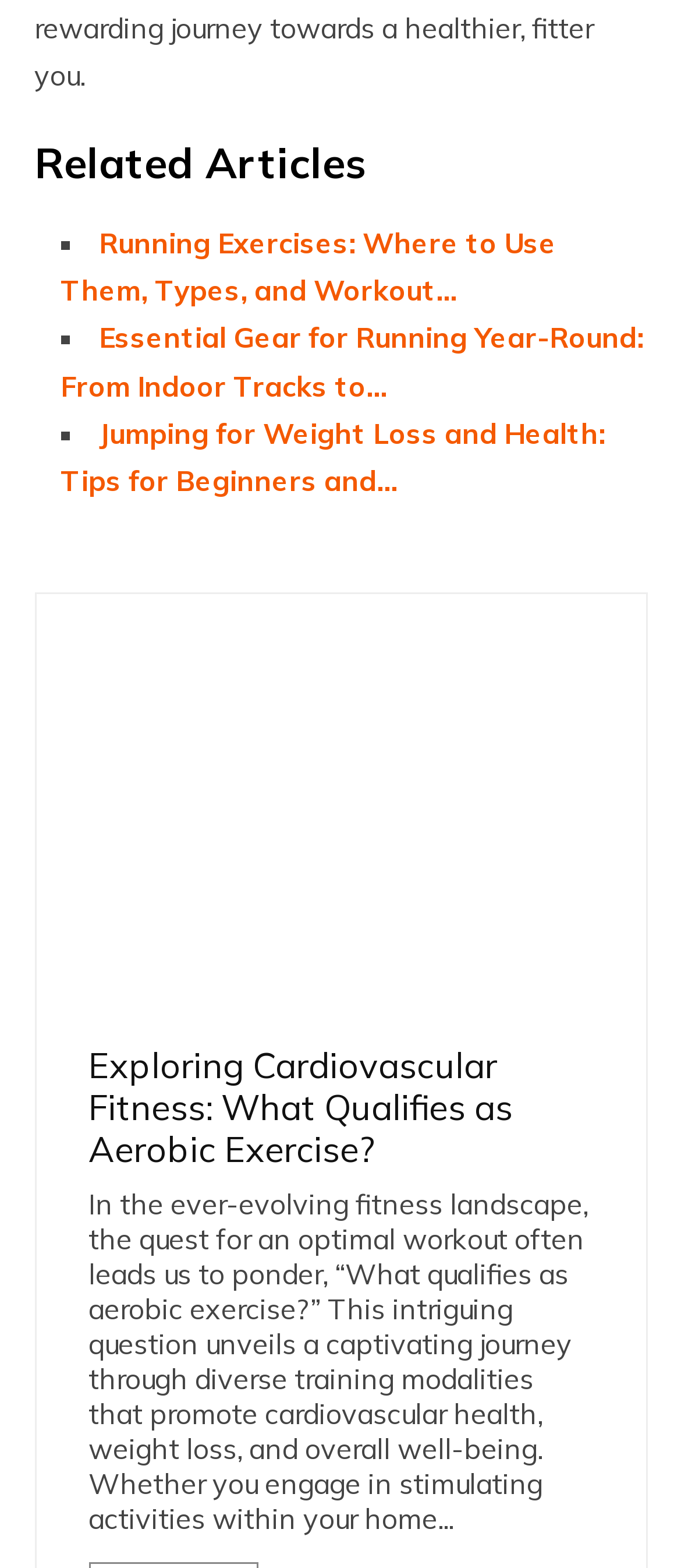Kindly respond to the following question with a single word or a brief phrase: 
What is the topic of the main article?

Aerobic Exercise